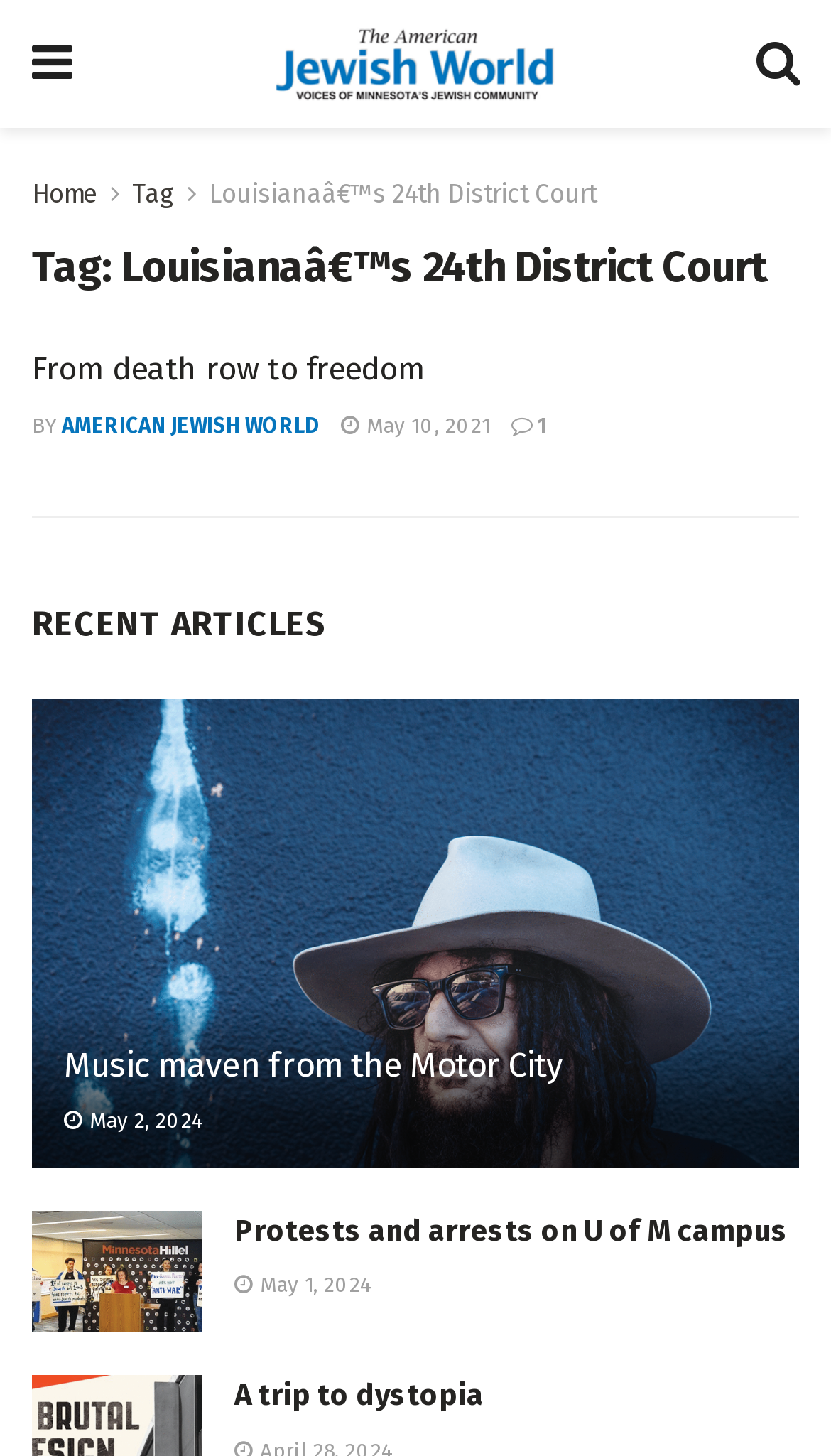Please provide a comprehensive answer to the question below using the information from the image: What is the title of the first article?

I looked at the first article element [494] and found a heading element [581] with the text 'From death row to freedom', which is likely the title of the article.